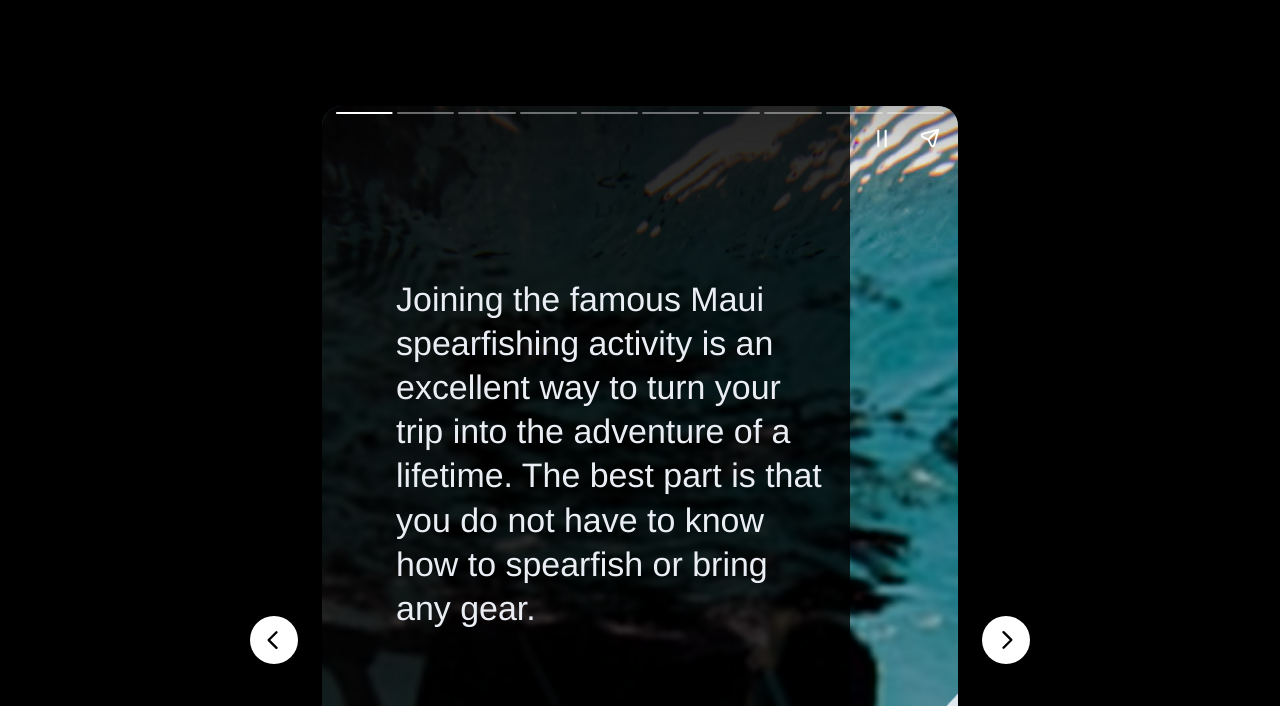Using the element description provided, determine the bounding box coordinates in the format (top-left x, top-left y, bottom-right x, bottom-right y). Ensure that all values are floating point numbers between 0 and 1. Element description: aria-label="Share story"

[0.708, 0.161, 0.745, 0.229]